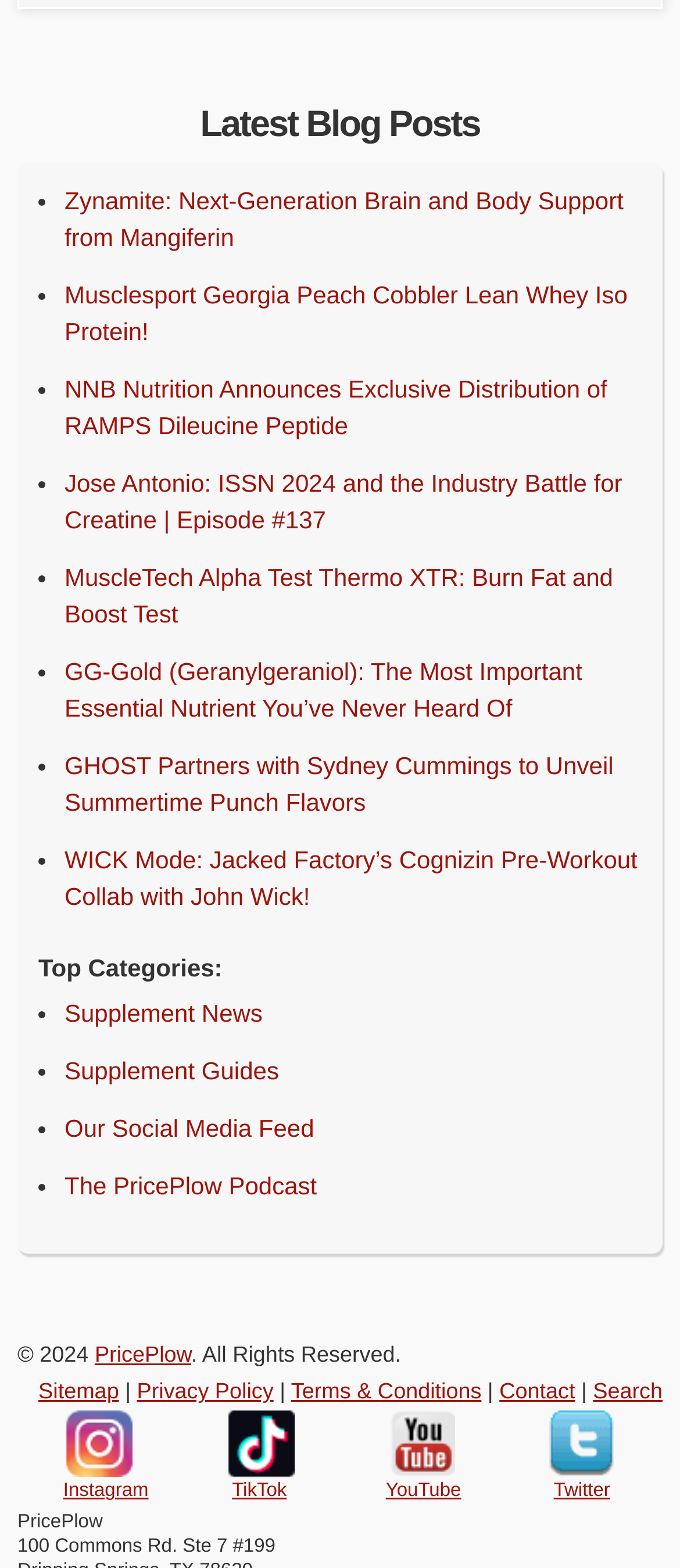Find the bounding box of the element with the following description: "Privacy Policy". The coordinates must be four float numbers between 0 and 1, formatted as [left, top, right, bottom].

[0.201, 0.88, 0.402, 0.895]